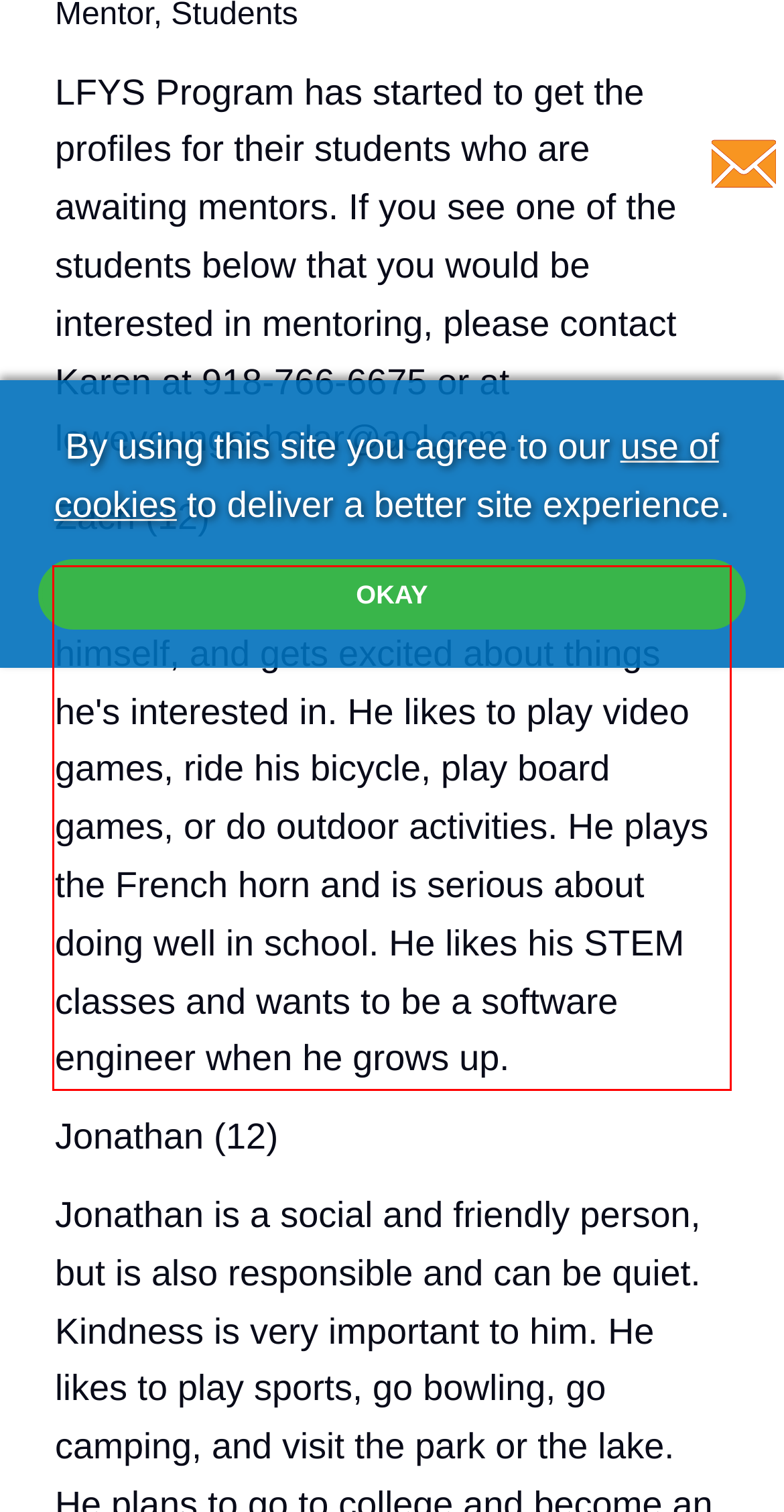Within the screenshot of the webpage, there is a red rectangle. Please recognize and generate the text content inside this red bounding box.

Zach is outdoorsy, outgoing, and sure of himself, and gets excited about things he's interested in. He likes to play video games, ride his bicycle, play board games, or do outdoor activities. He plays the French horn and is serious about doing well in school. He likes his STEM classes and wants to be a software engineer when he grows up.